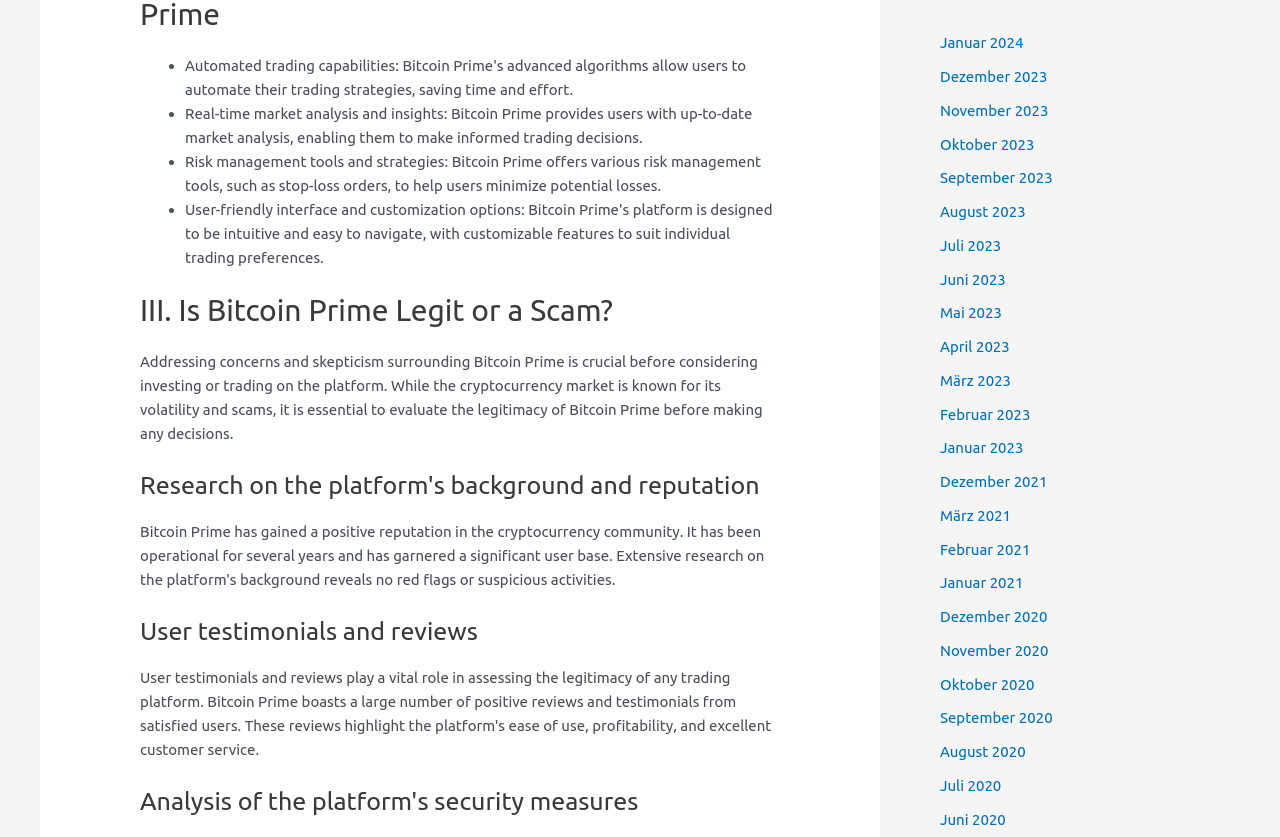What does Bitcoin Prime provide to its users?
Answer the question with a detailed explanation, including all necessary information.

According to the webpage, Bitcoin Prime provides users with up-to-date market analysis, enabling them to make informed trading decisions.